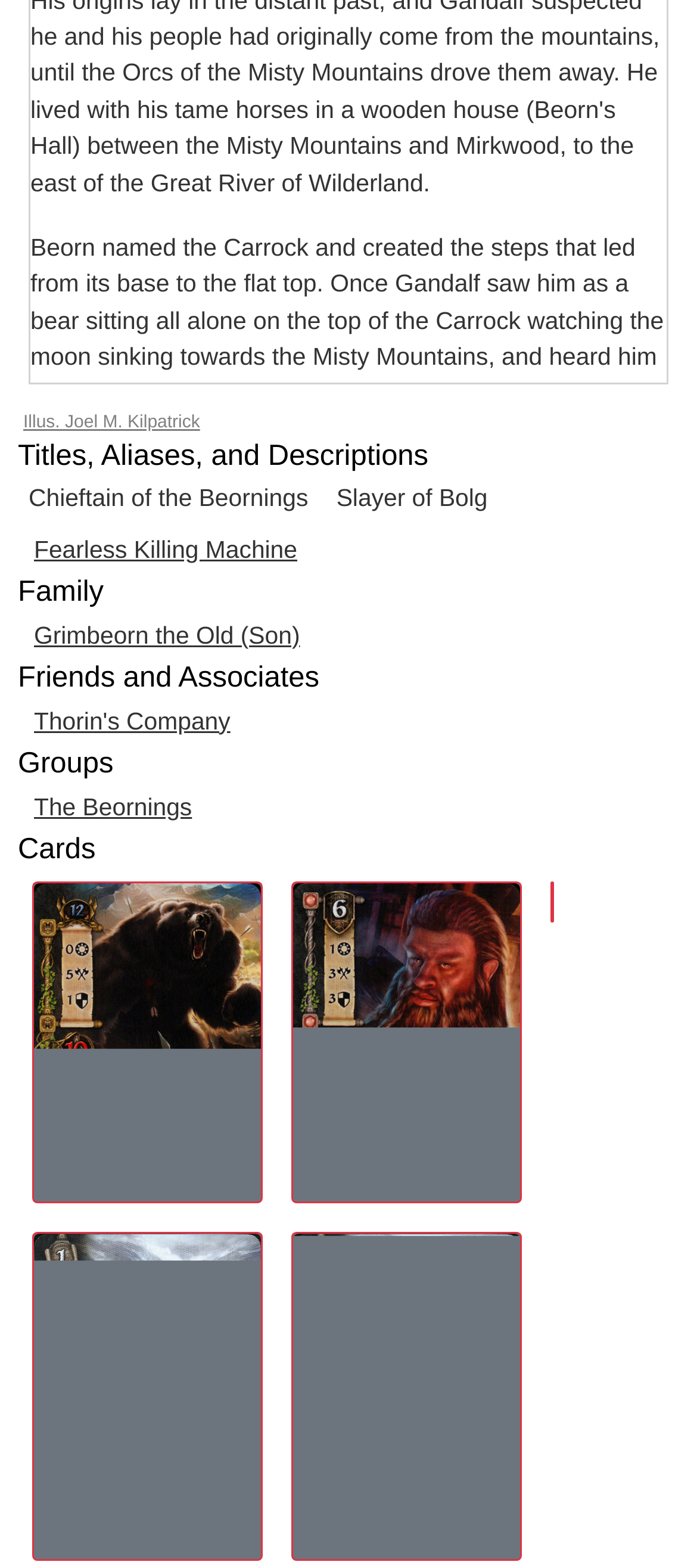Determine the bounding box coordinates of the clickable region to execute the instruction: "Read about Beorn's titles and aliases". The coordinates should be four float numbers between 0 and 1, denoted as [left, top, right, bottom].

[0.026, 0.28, 0.974, 0.302]